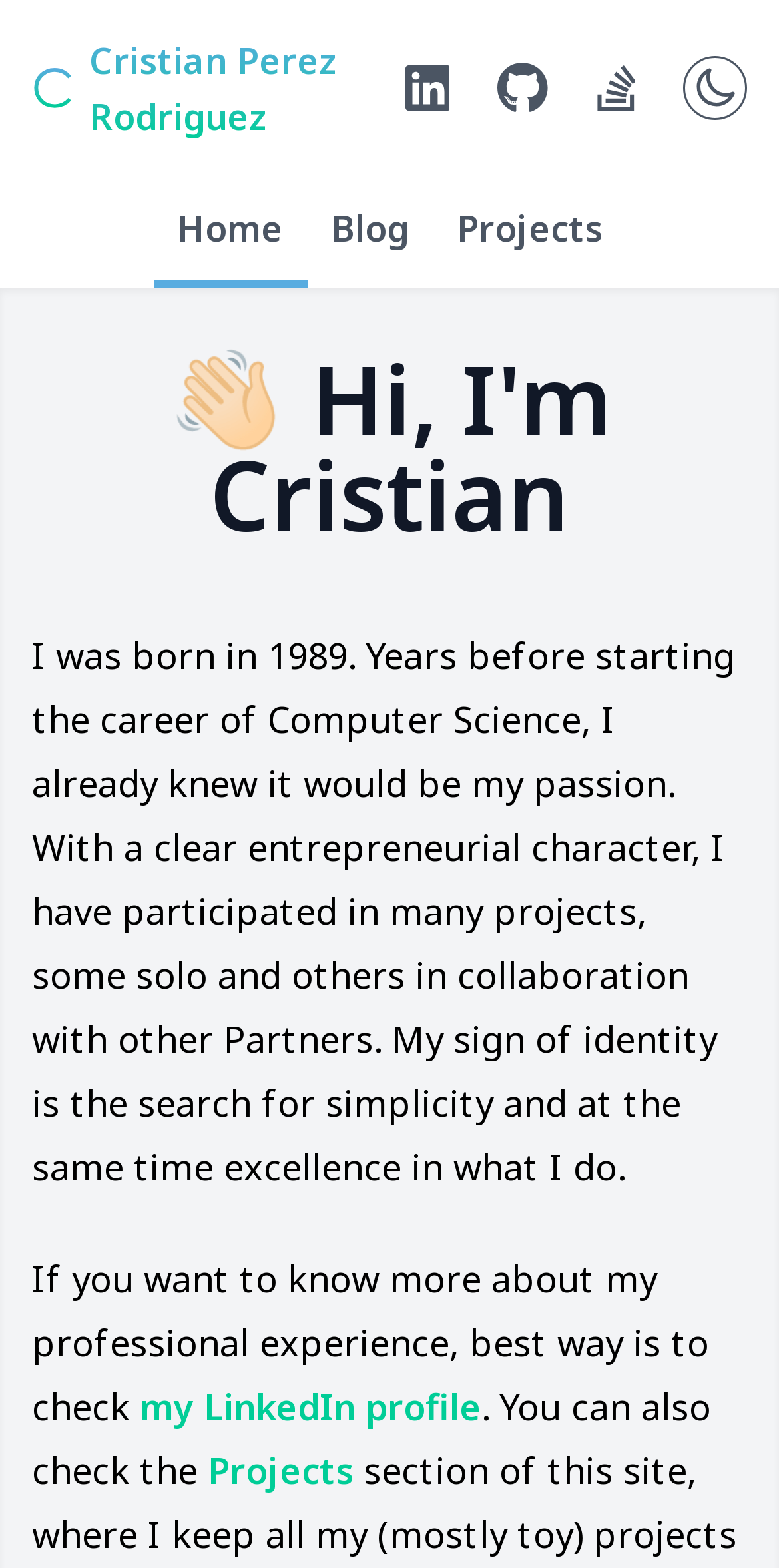What is the purpose of the 'Projects' link?
Based on the image content, provide your answer in one word or a short phrase.

To showcase projects